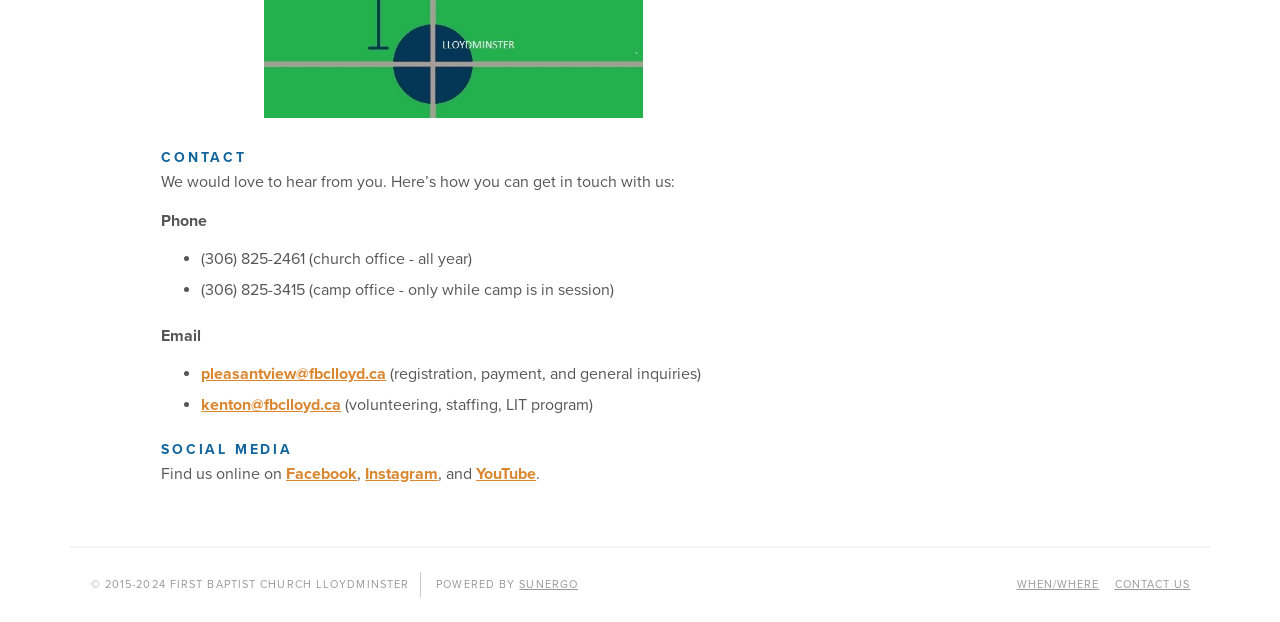Provide a one-word or short-phrase answer to the question:
What is the email address for registration and payment inquiries?

pleasantview@fbclloyd.ca